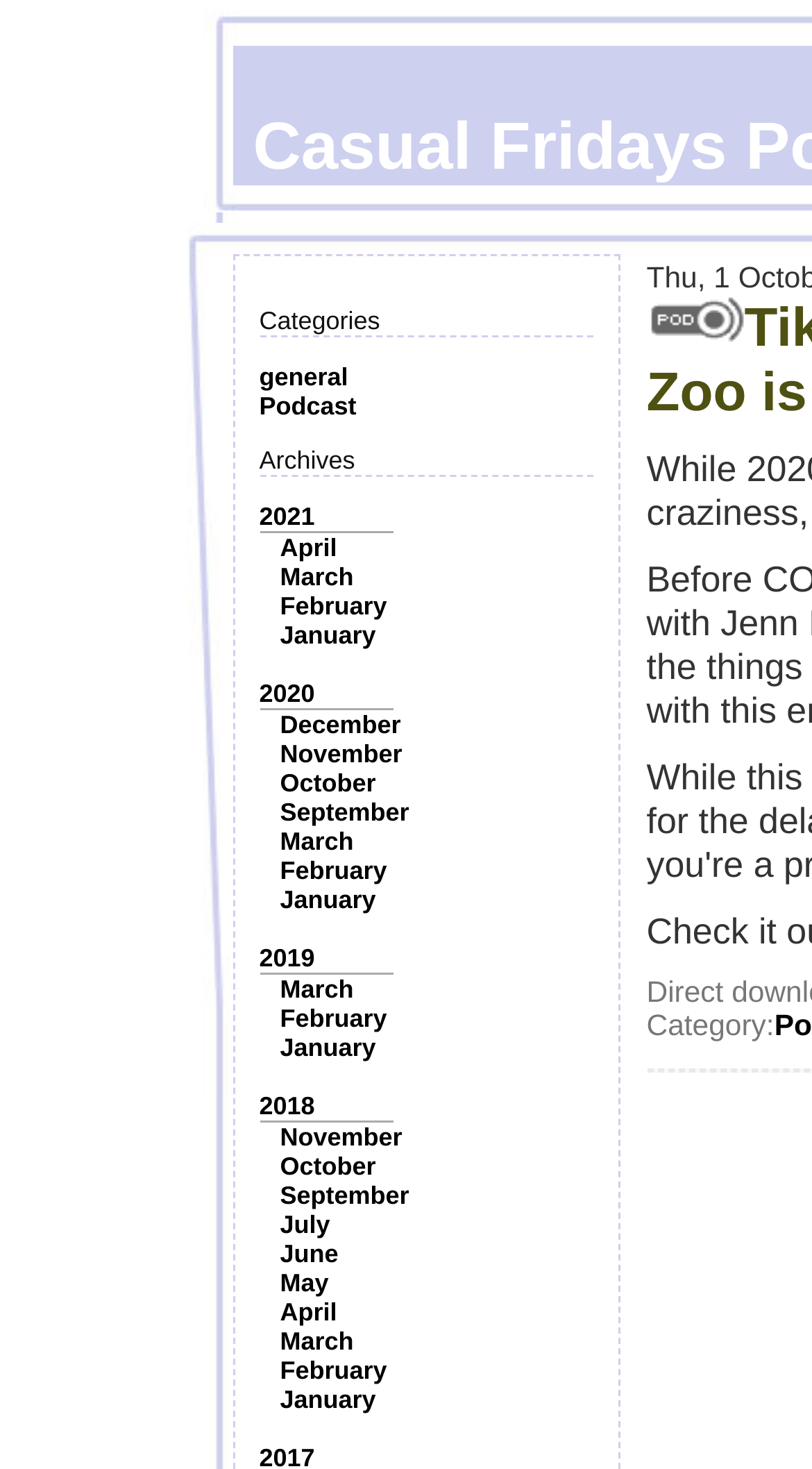Explain the features and main sections of the webpage comprehensively.

The webpage appears to be a podcast webpage, specifically the Casual Fridays Podcast. At the top, there is a section with categories, including "general" and "Podcast", which are links. Below this section, there is an "Archives" section with links to different years, from 2018 to 2021, and each year has links to specific months, such as April, March, and February.

To the right of the "Archives" section, there is an image, which is not described. Below the image, there is a text "Category:".

The overall structure of the webpage is organized, with clear sections and links to different categories and archives. The links are arranged in a hierarchical structure, with years and months nested under the "Archives" section. The image is positioned to the right of the "Archives" section, and the "Category:" text is below the image.